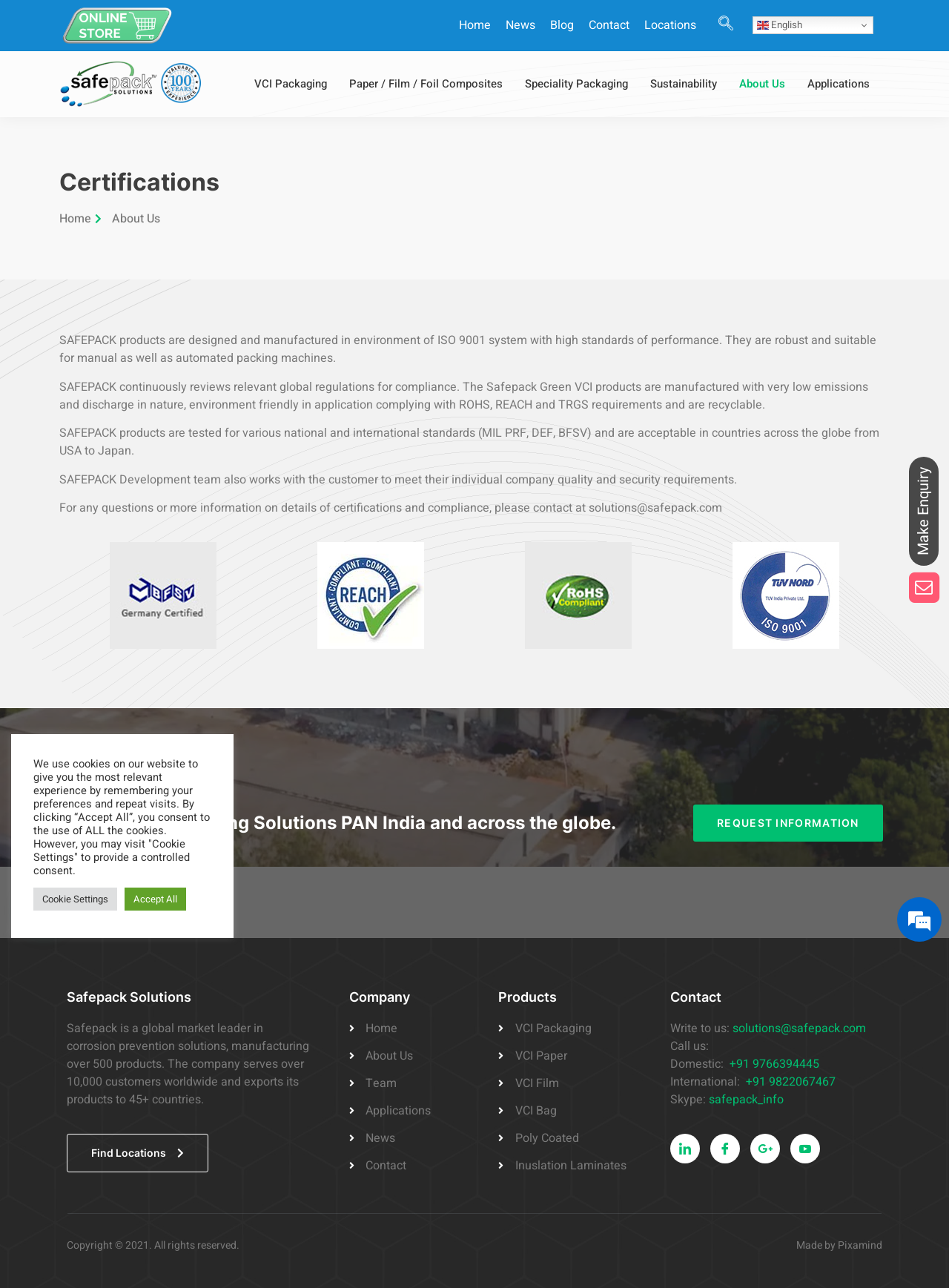Locate the bounding box of the user interface element based on this description: "VCI Bag".

[0.525, 0.856, 0.667, 0.869]